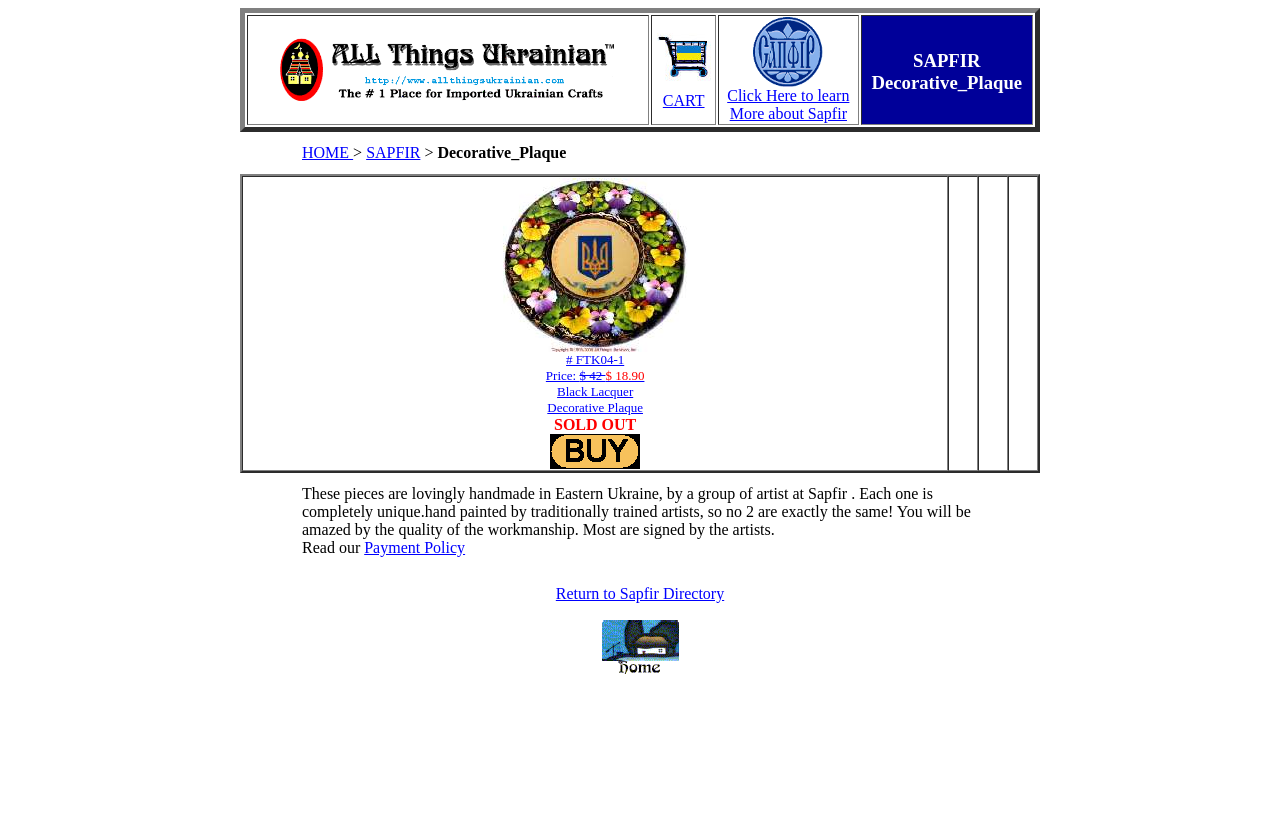Answer the question using only a single word or phrase: 
What is the price of the decorative plaque?

$ 18.90